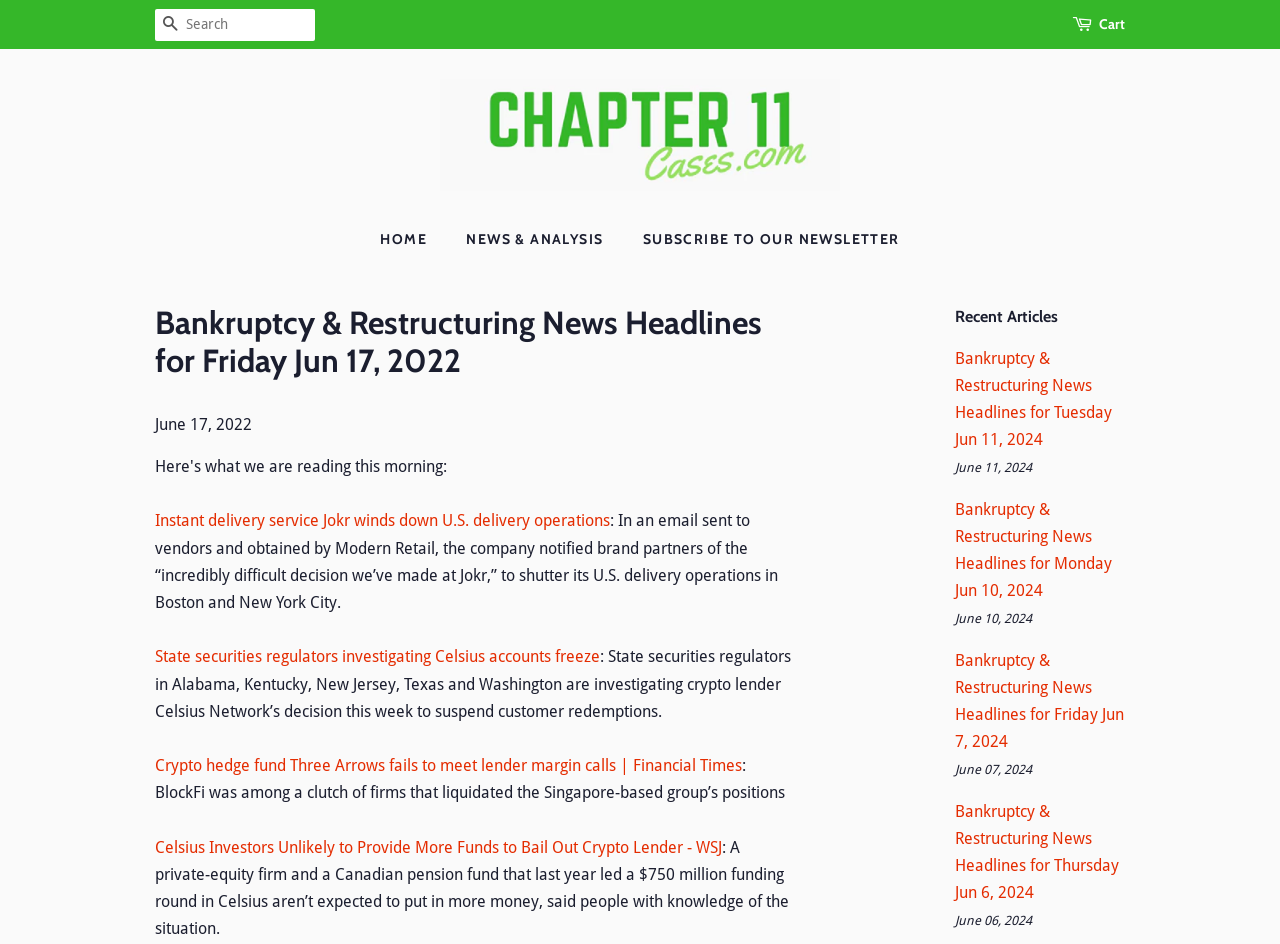What is the date of the first news headline?
Based on the screenshot, give a detailed explanation to answer the question.

The first news headline is 'Bankruptcy & Restructuring News Headlines for Friday Jun 17, 2022' and it has a time element with the text 'June 17, 2022', so the date of the first news headline is June 17, 2022.